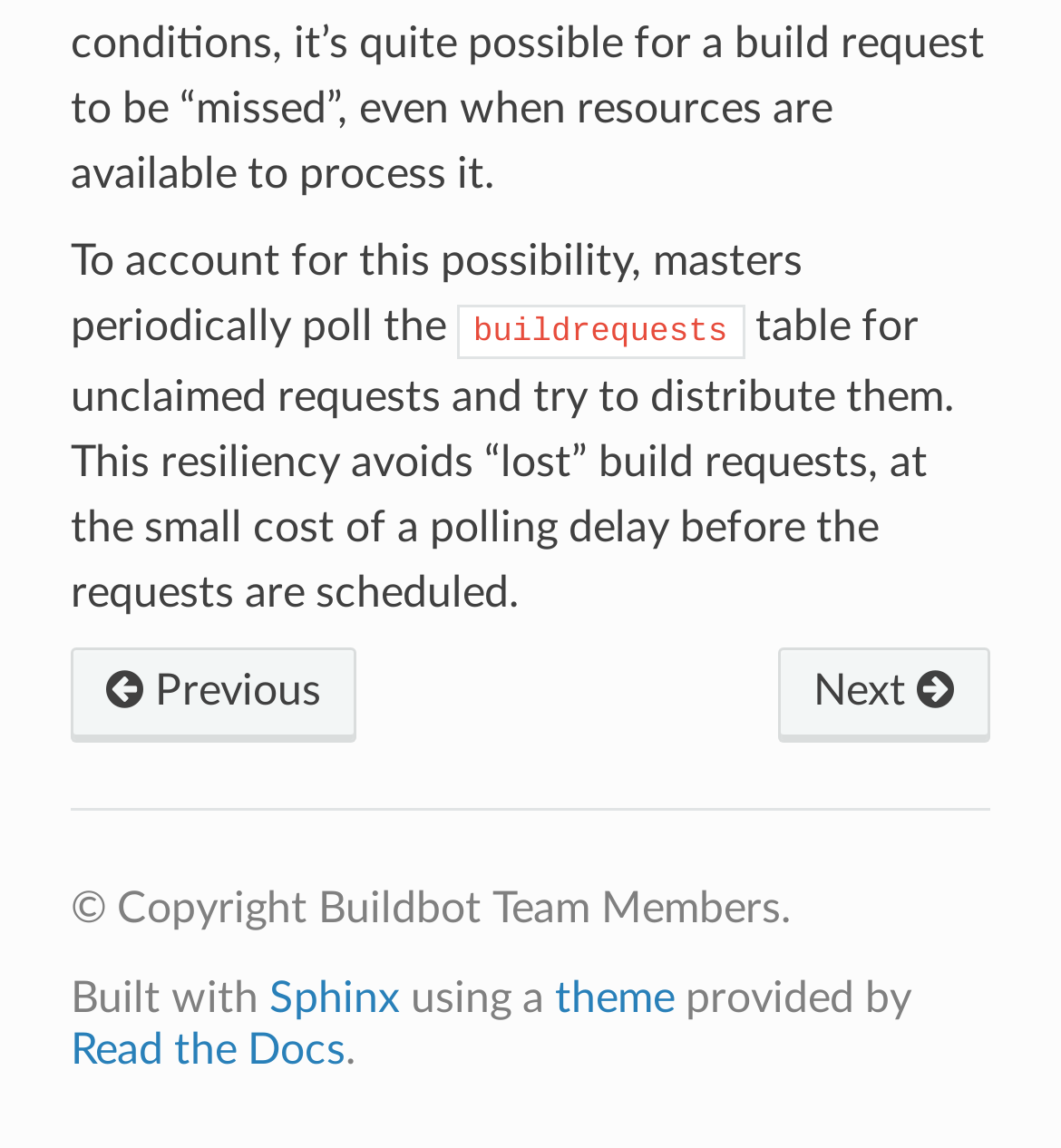Please answer the following question using a single word or phrase: 
What is the theme provided by?

Read the Docs